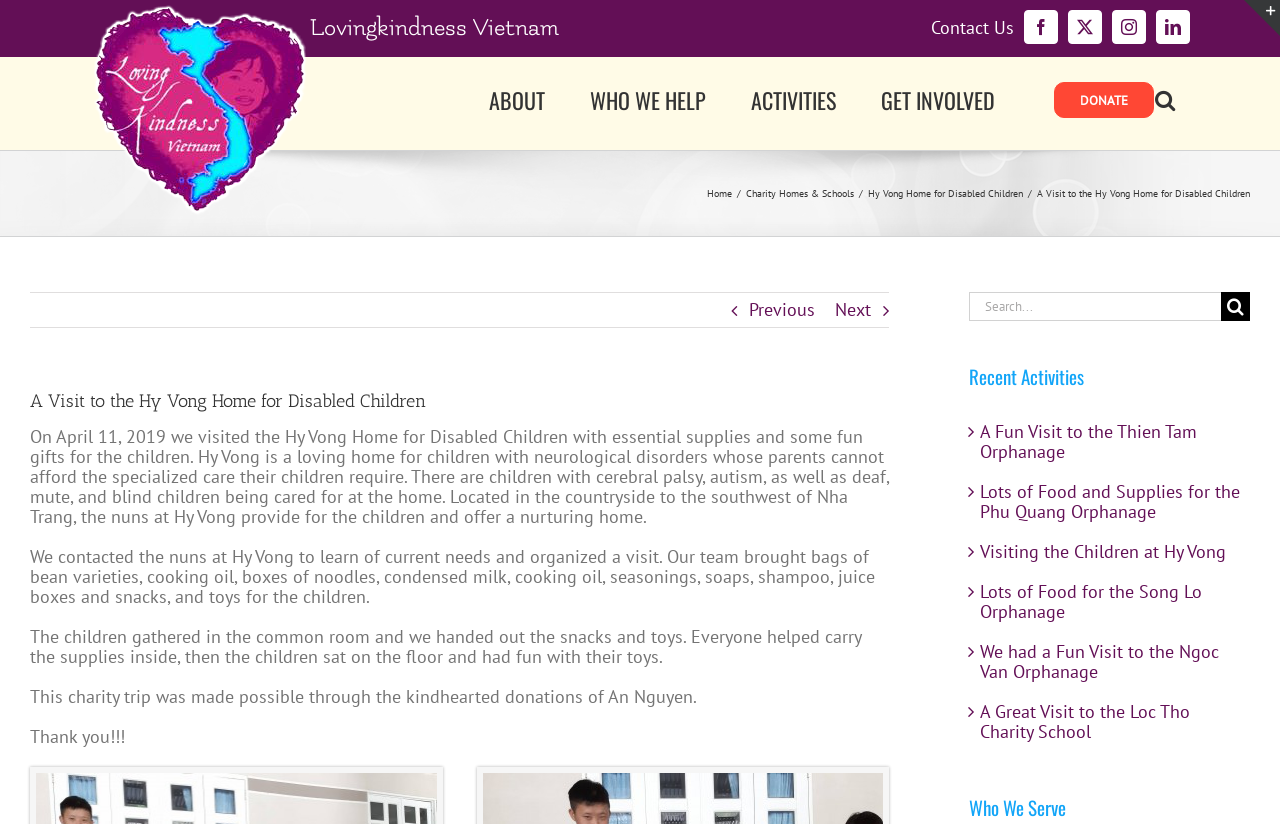How many links are there in the main menu?
Use the information from the image to give a detailed answer to the question.

The main menu is located in the top-center of the webpage, and it contains 5 links: 'ABOUT', 'WHO WE HELP', 'ACTIVITIES', 'GET INVOLVED', and 'DONATE'.